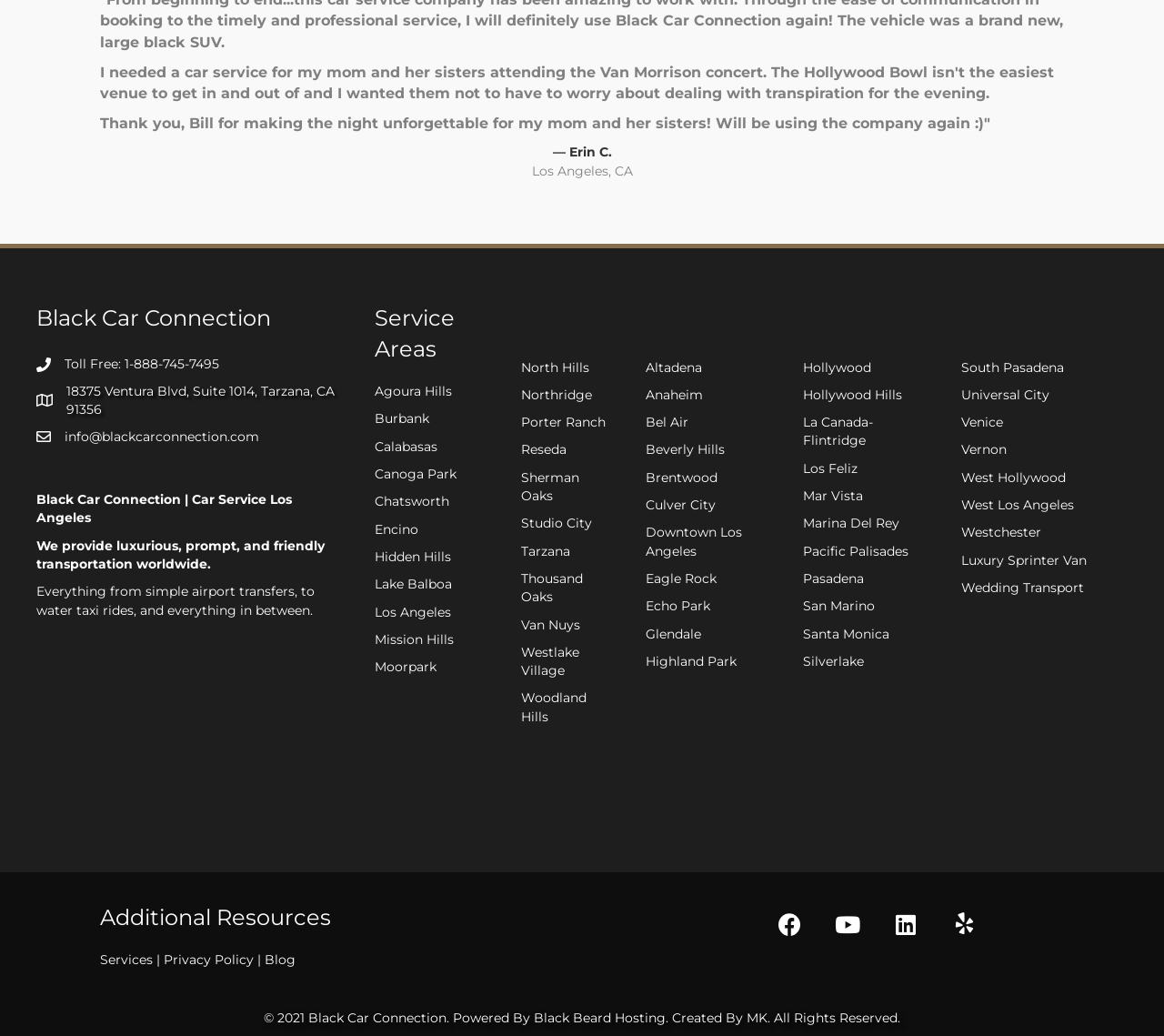Please determine the bounding box coordinates of the element's region to click for the following instruction: "Send an email to info@blackcarconnection.com".

[0.055, 0.413, 0.223, 0.429]